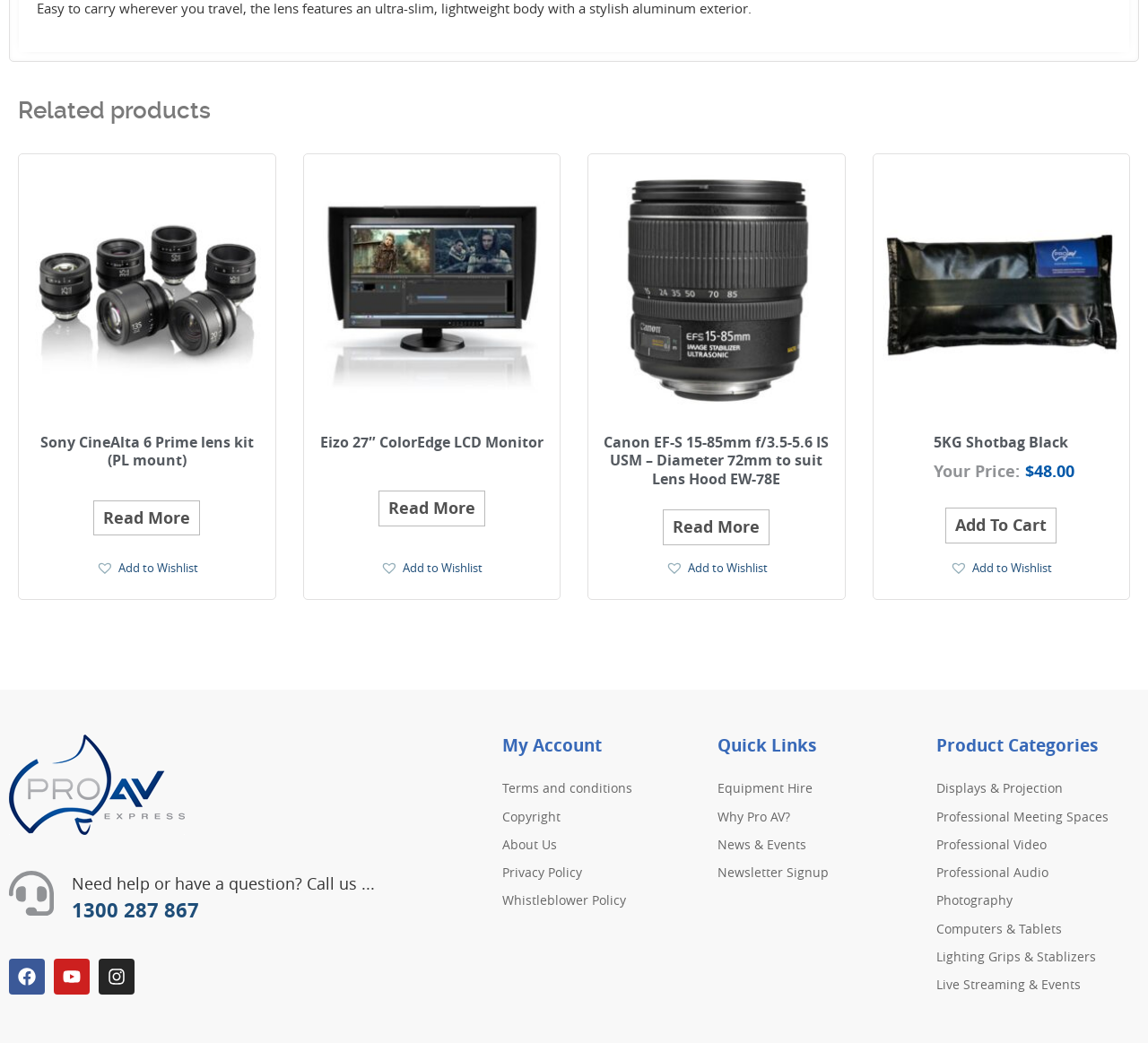How many social media links are available?
Look at the image and respond with a one-word or short phrase answer.

3